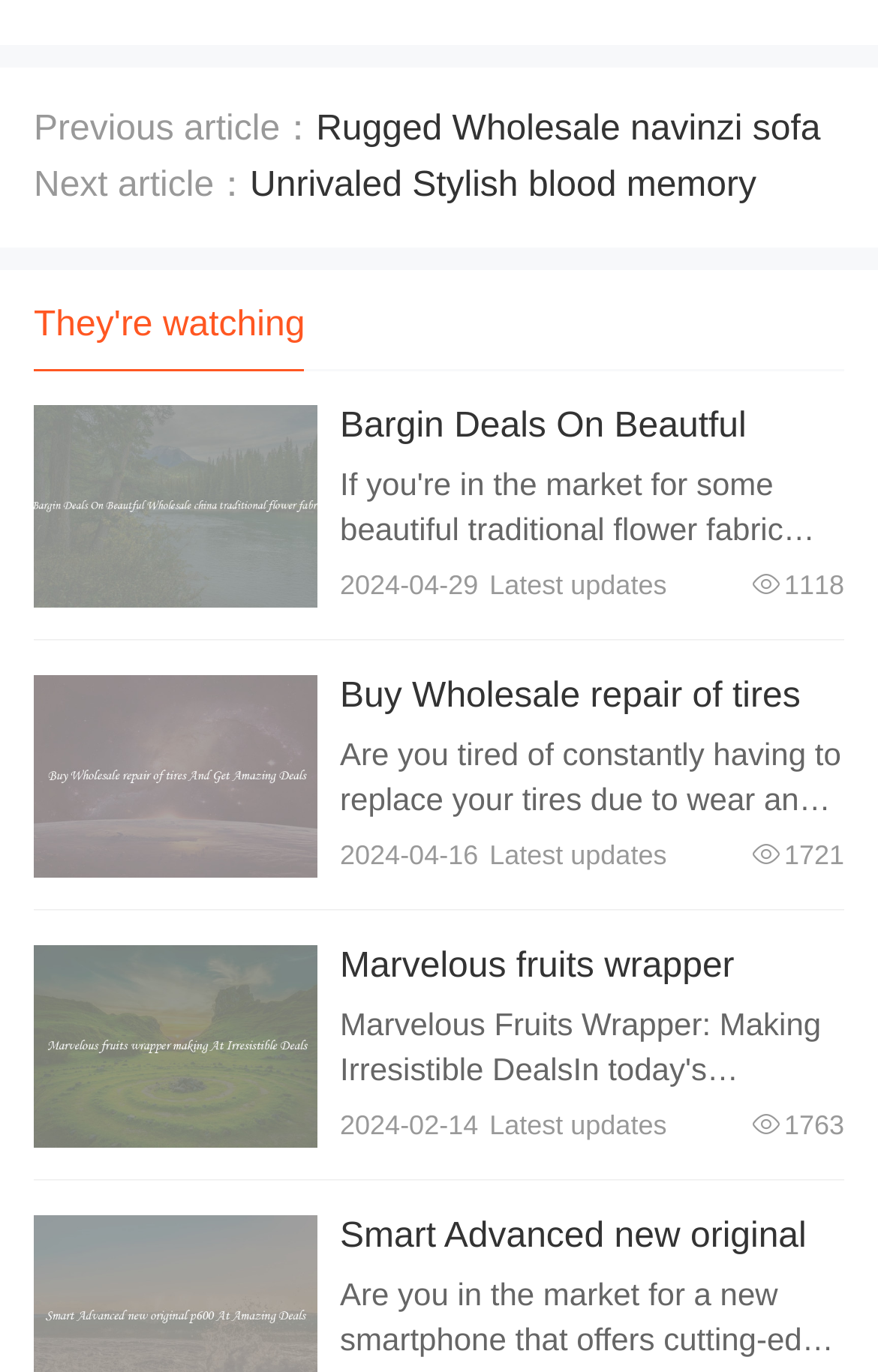Locate the bounding box coordinates of the element that should be clicked to execute the following instruction: "Read the article about wholesale navinzi sofa leather".

[0.038, 0.08, 0.935, 0.149]